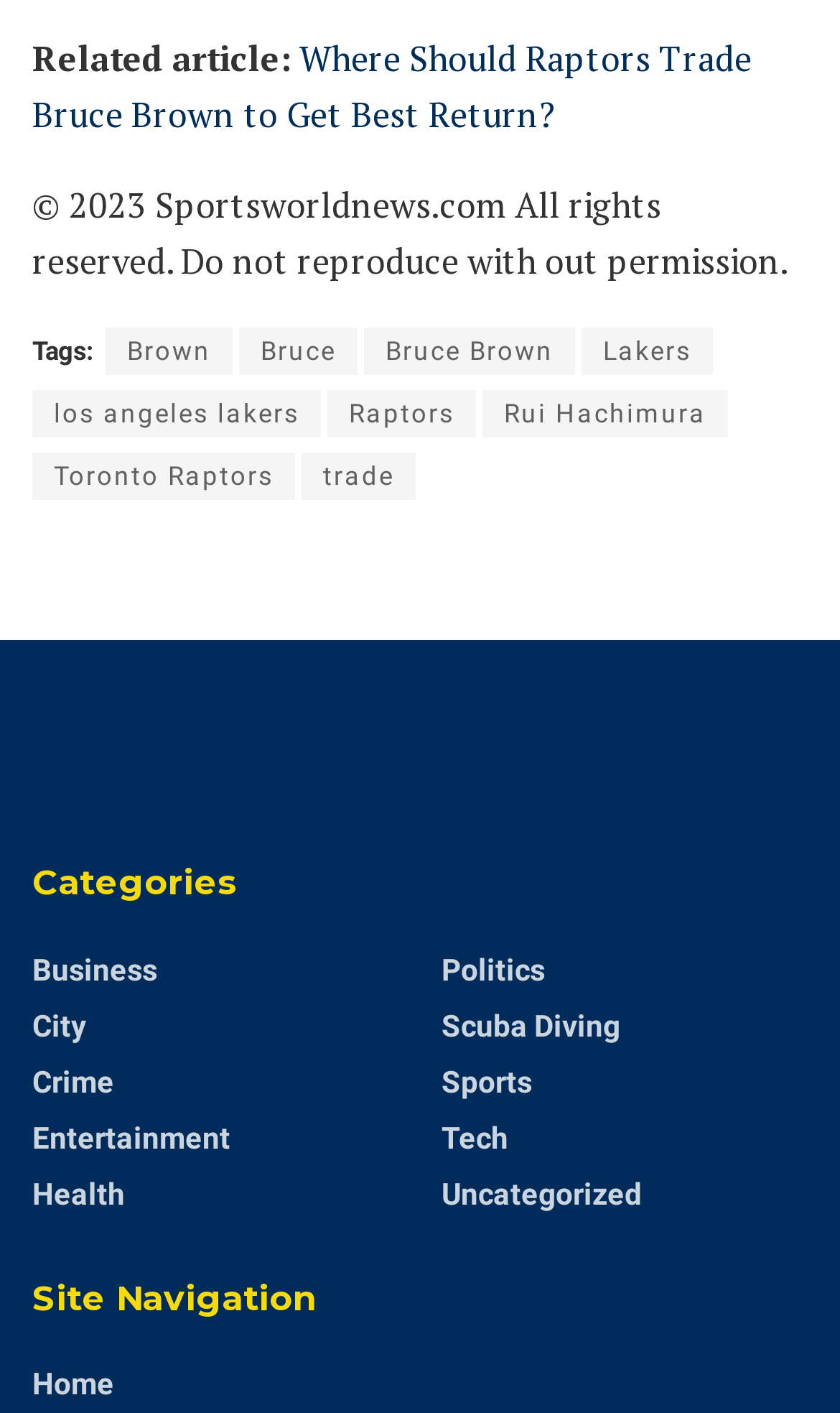Could you locate the bounding box coordinates for the section that should be clicked to accomplish this task: "Go to the 'Home' page".

[0.038, 0.967, 0.136, 0.991]